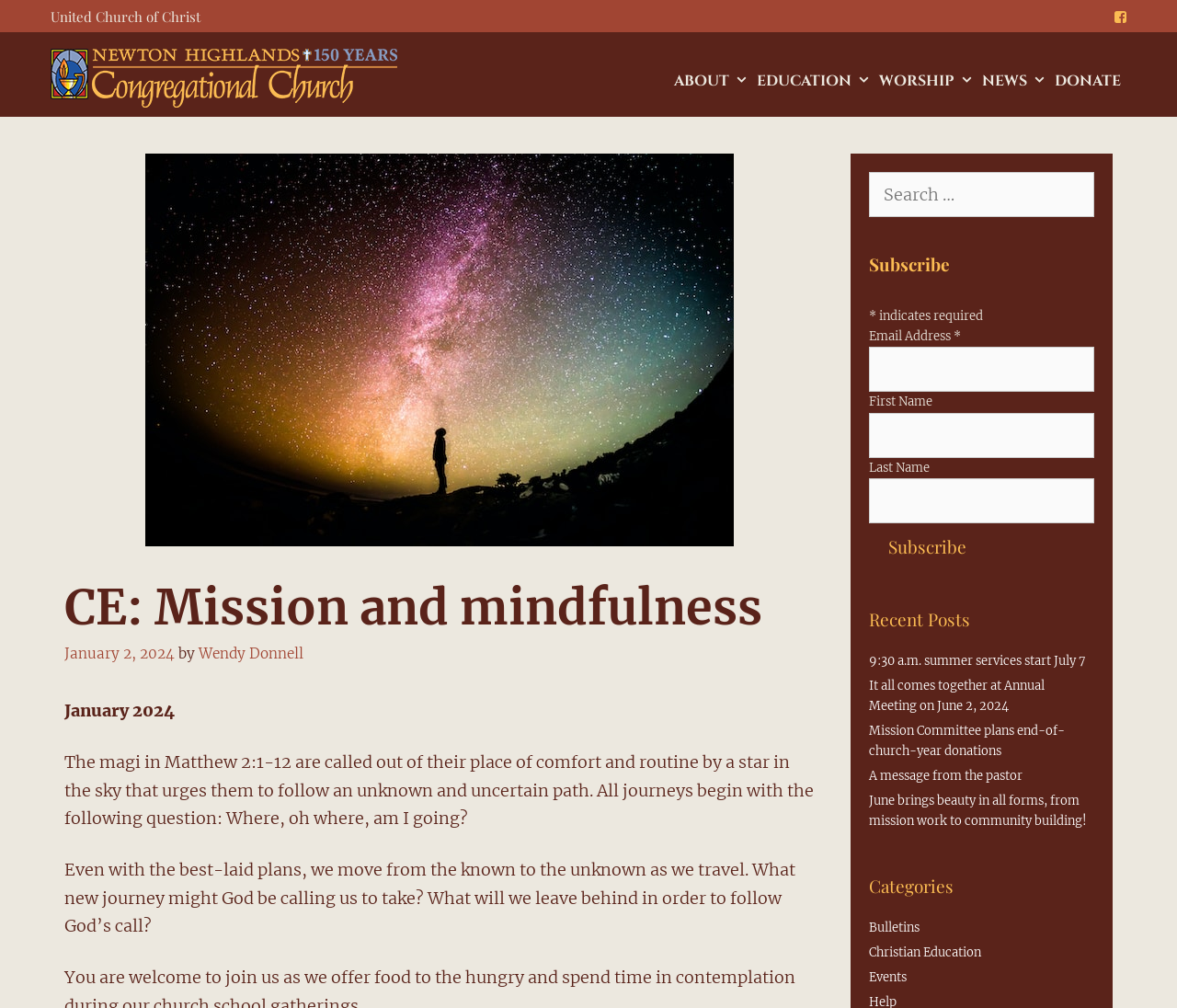What are the main navigation links?
Respond with a short answer, either a single word or a phrase, based on the image.

ABOUT, EDUCATION, WORSHIP, NEWS, DONATE